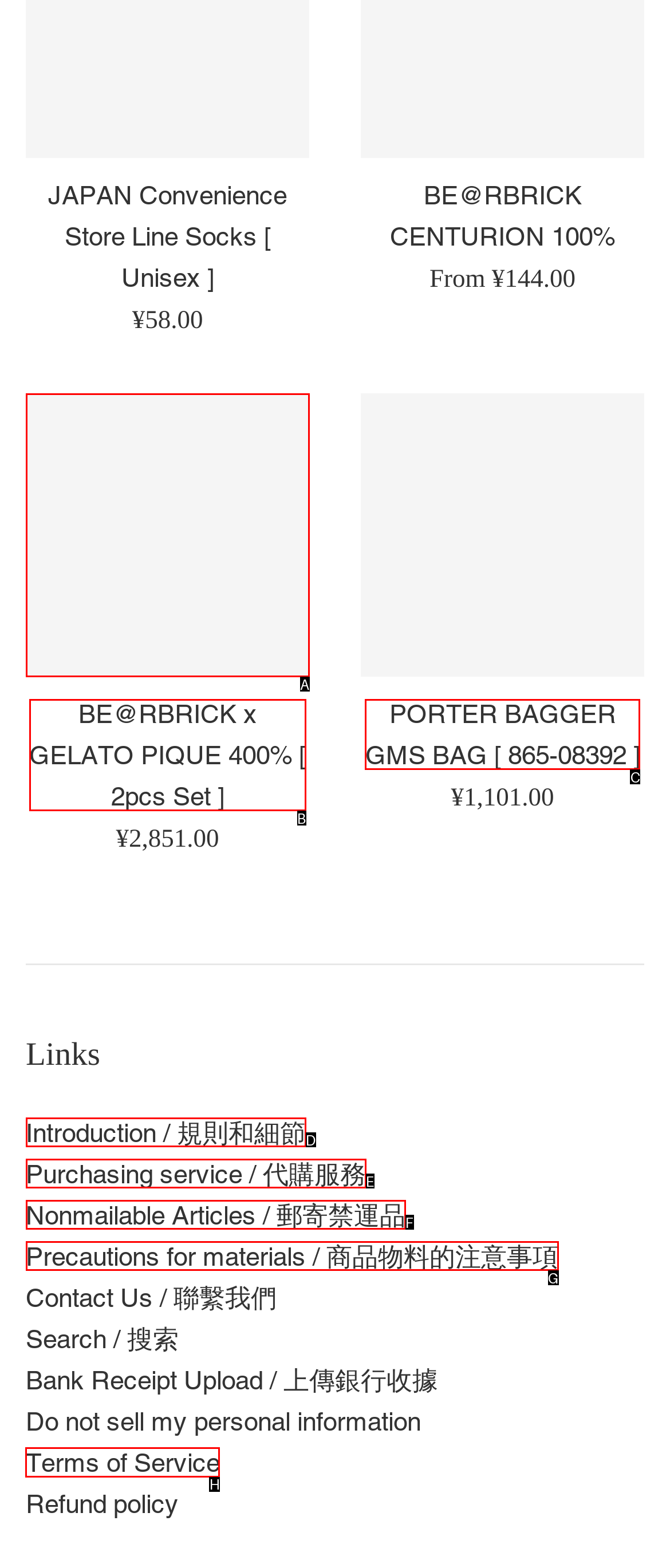Select the appropriate HTML element to click for the following task: View terms of service
Answer with the letter of the selected option from the given choices directly.

H